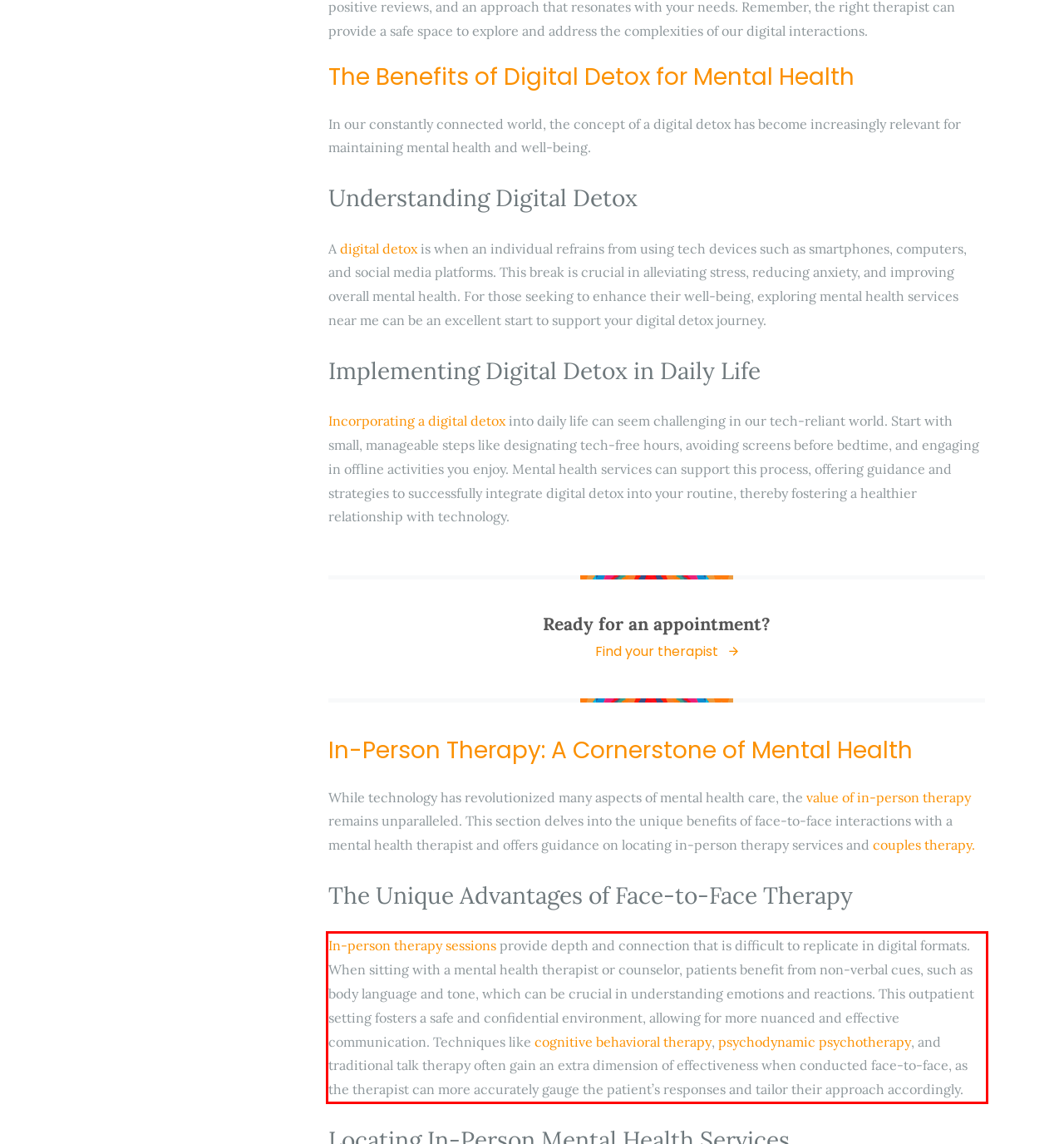Given a screenshot of a webpage with a red bounding box, please identify and retrieve the text inside the red rectangle.

In-person therapy sessions provide depth and connection that is difficult to replicate in digital formats. When sitting with a mental health therapist or counselor, patients benefit from non-verbal cues, such as body language and tone, which can be crucial in understanding emotions and reactions. This outpatient setting fosters a safe and confidential environment, allowing for more nuanced and effective communication. Techniques like cognitive behavioral therapy, psychodynamic psychotherapy, and traditional talk therapy often gain an extra dimension of effectiveness when conducted face-to-face, as the therapist can more accurately gauge the patient’s responses and tailor their approach accordingly.